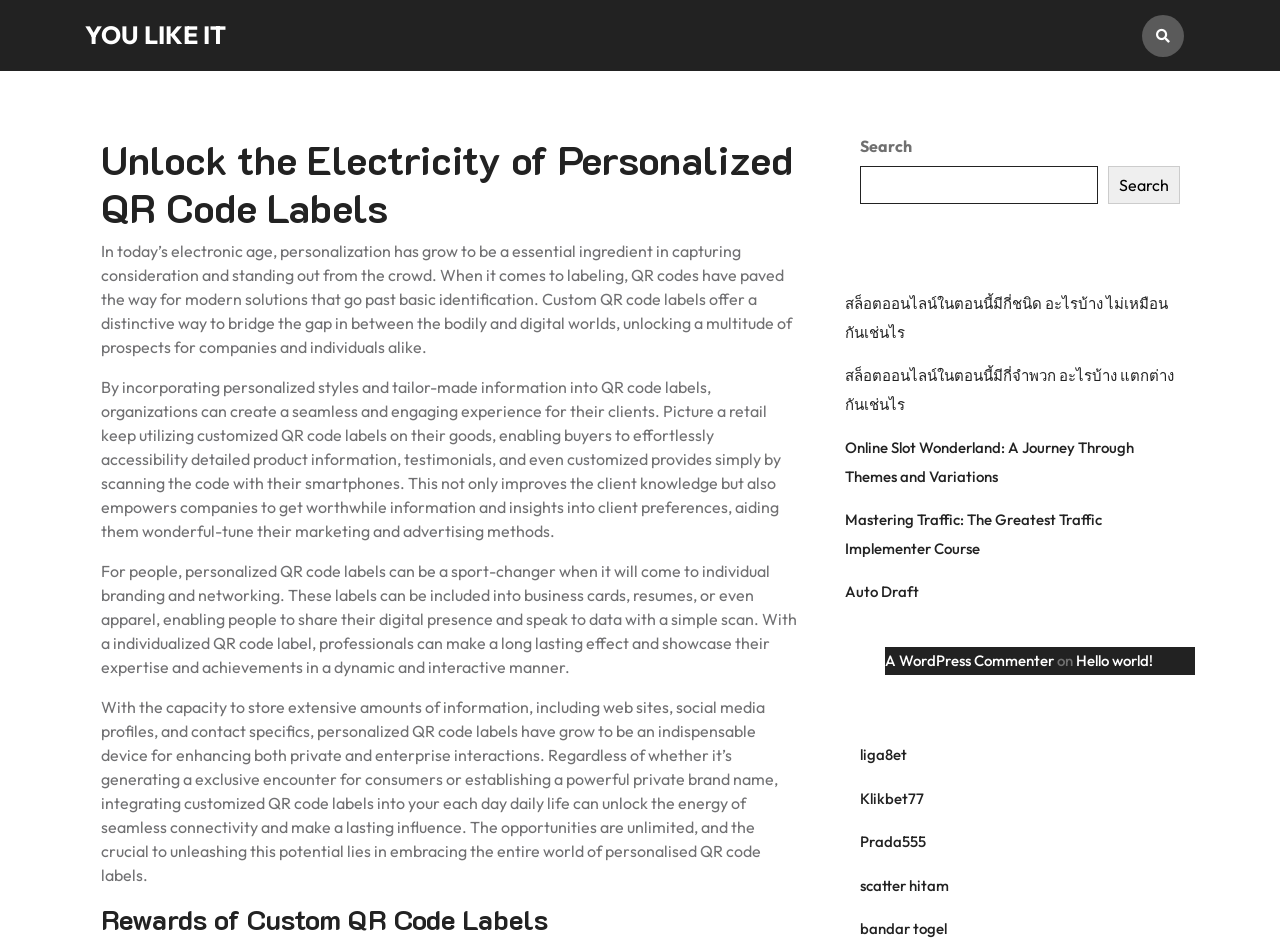What is the purpose of personalized QR code labels for individuals?
Please provide a detailed answer to the question.

As stated in the text, personalized QR code labels can be a game-changer for individuals when it comes to personal branding and networking, allowing them to share their digital presence and contact information with a simple scan.